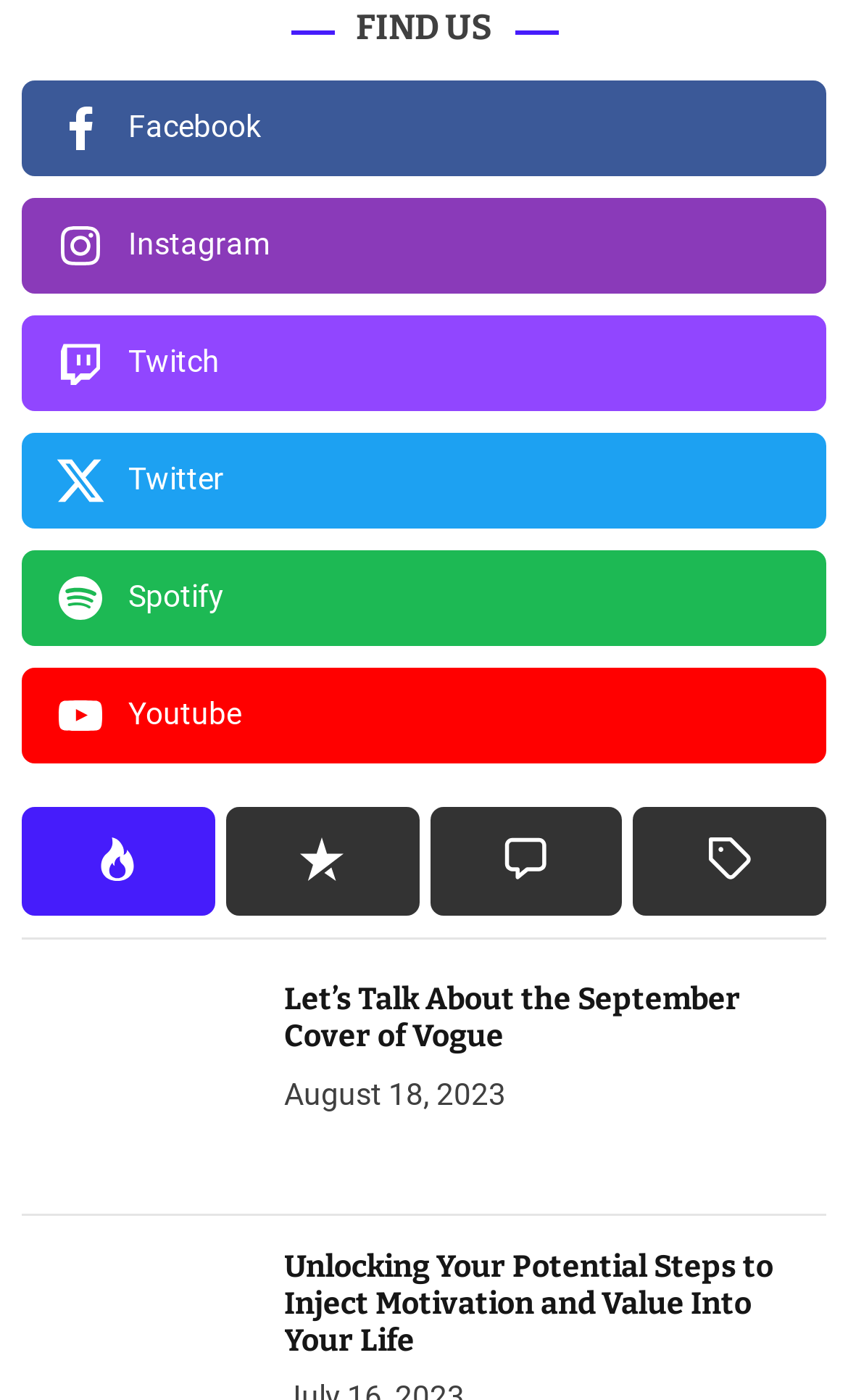Respond to the following question using a concise word or phrase: 
How many tabs are available?

4